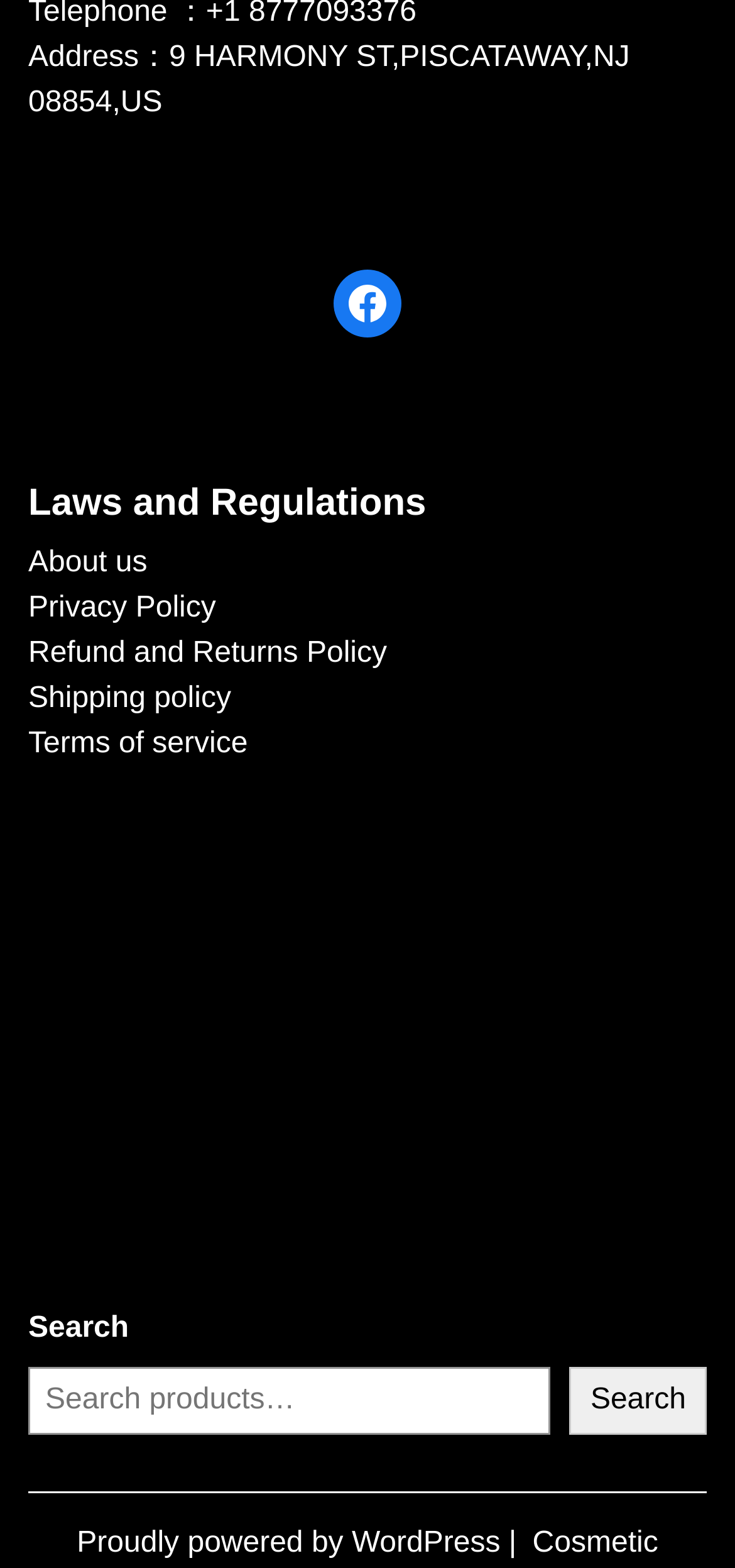For the given element description Refund and Returns Policy, determine the bounding box coordinates of the UI element. The coordinates should follow the format (top-left x, top-left y, bottom-right x, bottom-right y) and be within the range of 0 to 1.

[0.038, 0.406, 0.526, 0.426]